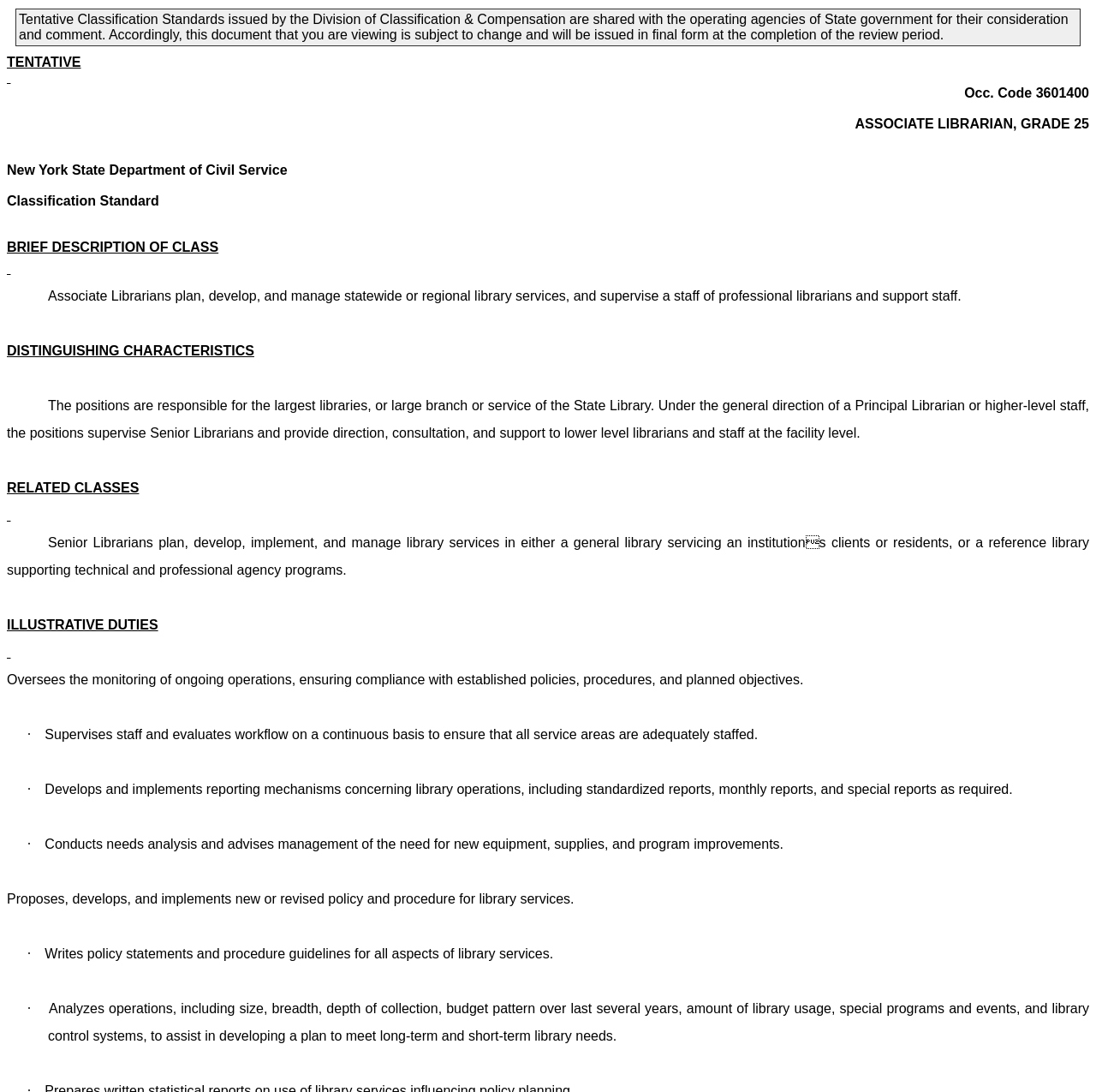Construct a comprehensive description capturing every detail on the webpage.

This webpage appears to be a job description for an Associate Librarian position in the New York State government. At the top of the page, there is a brief introduction explaining that the classification standards are tentative and subject to change. 

Below the introduction, the job title "ASSOCIATE LIBRARIAN, GRADE 25" is prominently displayed, along with the occupation code "3601400". 

The main content of the page is divided into several sections, including "BRIEF DESCRIPTION OF CLASS", "DISTINGUISHING CHARACTERISTICS", "RELATED CLASSES", "ILLUSTRATIVE DUTIES", and others. 

In the "BRIEF DESCRIPTION OF CLASS" section, the job responsibilities are summarized, stating that Associate Librarians plan, develop, and manage statewide or regional library services, and supervise a staff of professional librarians and support staff. 

The "DISTINGUISHING CHARACTERISTICS" section explains that the positions are responsible for the largest libraries or large branch or service of the State Library, and supervise Senior Librarians and provide direction to lower-level librarians and staff. 

The "RELATED CLASSES" section describes the job duties of Senior Librarians, who plan, develop, implement, and manage library services in either a general library or a reference library. 

The "ILLUSTRATIVE DUTIES" section provides a detailed list of job responsibilities, including overseeing operations, supervising staff, developing reporting mechanisms, conducting needs analysis, and proposing new policies and procedures.